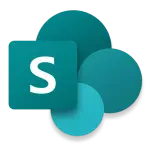What is the primary purpose of SharePoint for businesses and teams?
From the image, provide a succinct answer in one word or a short phrase.

collaboration and document management